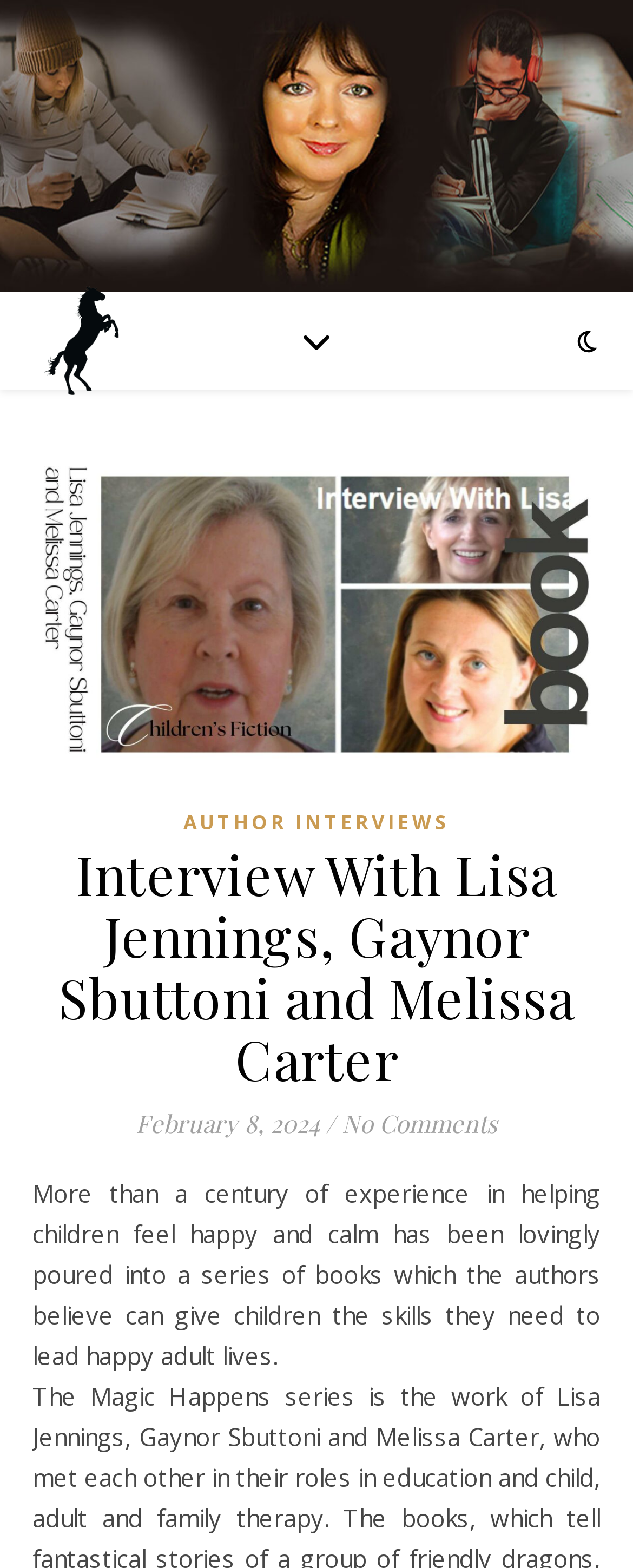Describe the webpage meticulously, covering all significant aspects.

The webpage appears to be an interview article featuring Lisa Jennings, Gaynor Sbuttoni, and Melissa Carter. At the top left of the page, there is a logo image with the text "Susan Mears Agency" which serves as a link. To the right of the logo, there is a dark mode switcher and a mobile menu button.

Below the top section, there is a header area that spans the entire width of the page. Within this header, there are several elements. On the left, there is a link to "AUTHOR INTERVIEWS". Next to it, there is a heading that reads "Interview With Lisa Jennings, Gaynor Sbuttoni and Melissa Carter". Further to the right, there is a date "February 8, 2024", followed by a forward slash, and then a link to "No Comments".

Below the header area, there is a large block of text that summarizes the content of the interview. The text explains that the authors have poured over a century of experience into a series of books aimed at helping children feel happy and calm, and ultimately lead happy adult lives.